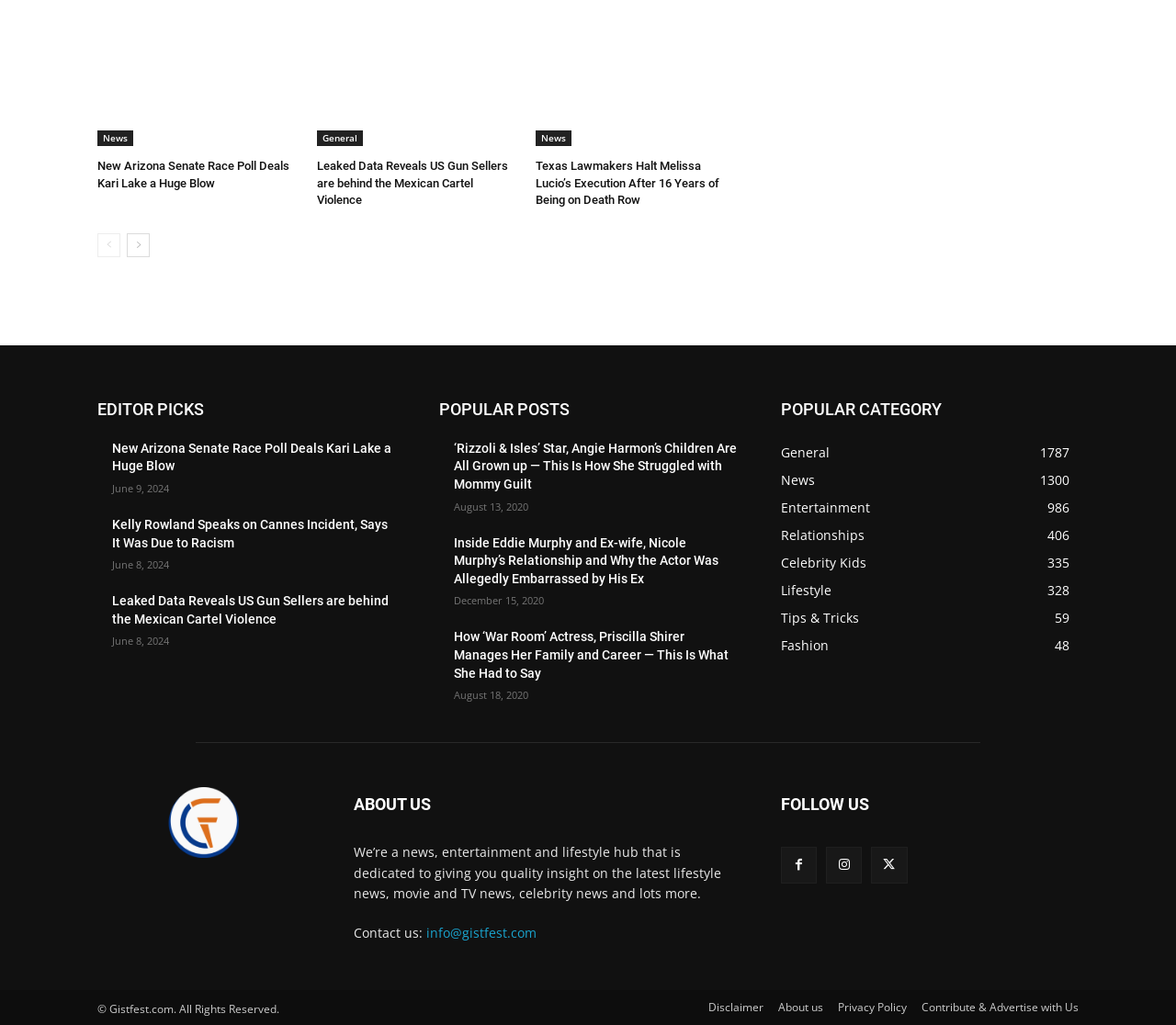Can you determine the bounding box coordinates of the area that needs to be clicked to fulfill the following instruction: "Click on the 'News' link"?

[0.083, 0.128, 0.113, 0.143]